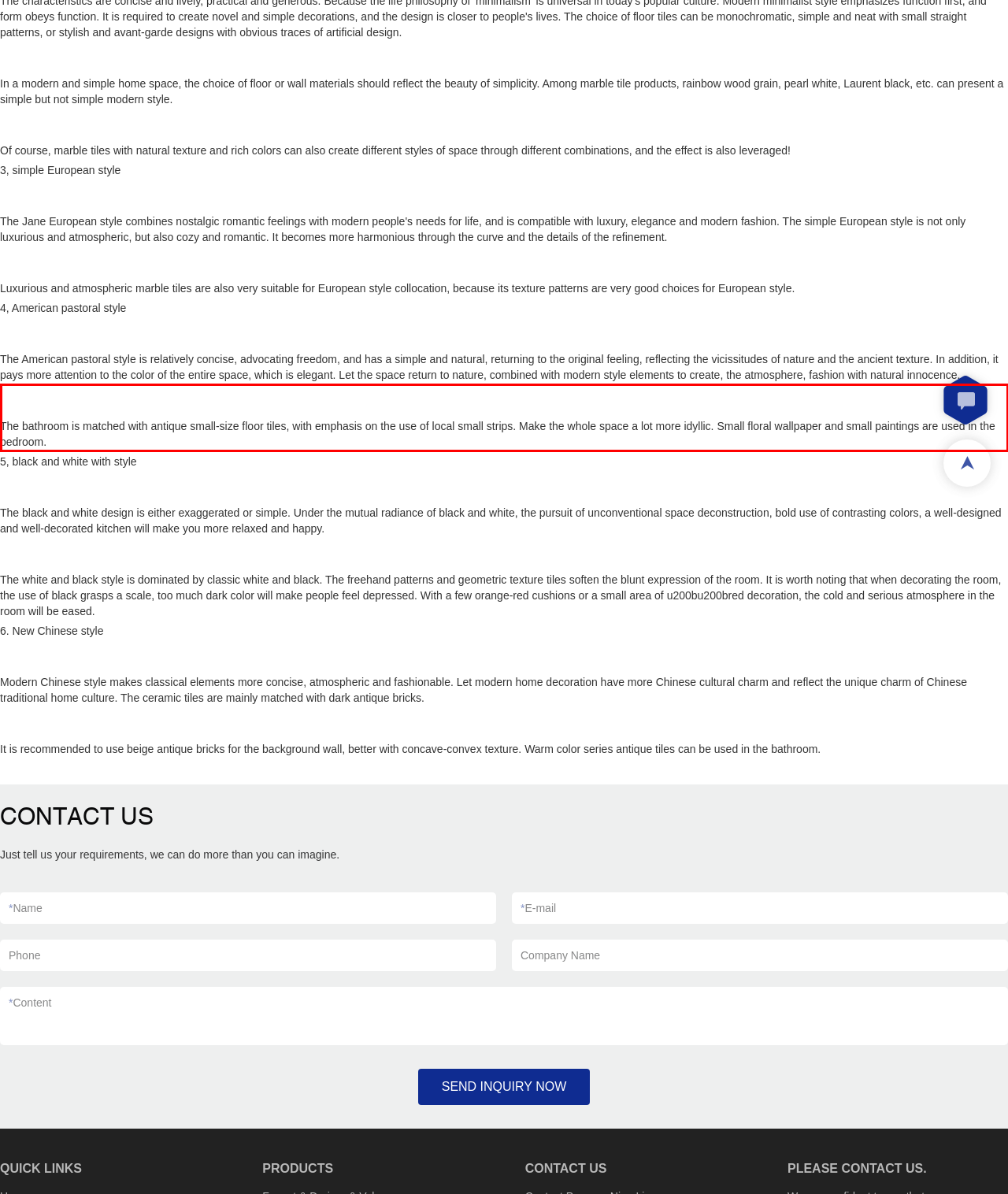Given a screenshot of a webpage containing a red bounding box, perform OCR on the text within this red bounding box and provide the text content.

The bathroom is matched with antique small-size floor tiles, with emphasis on the use of local small strips. Make the whole space a lot more idyllic. Small floral wallpaper and small paintings are used in the bedroom.